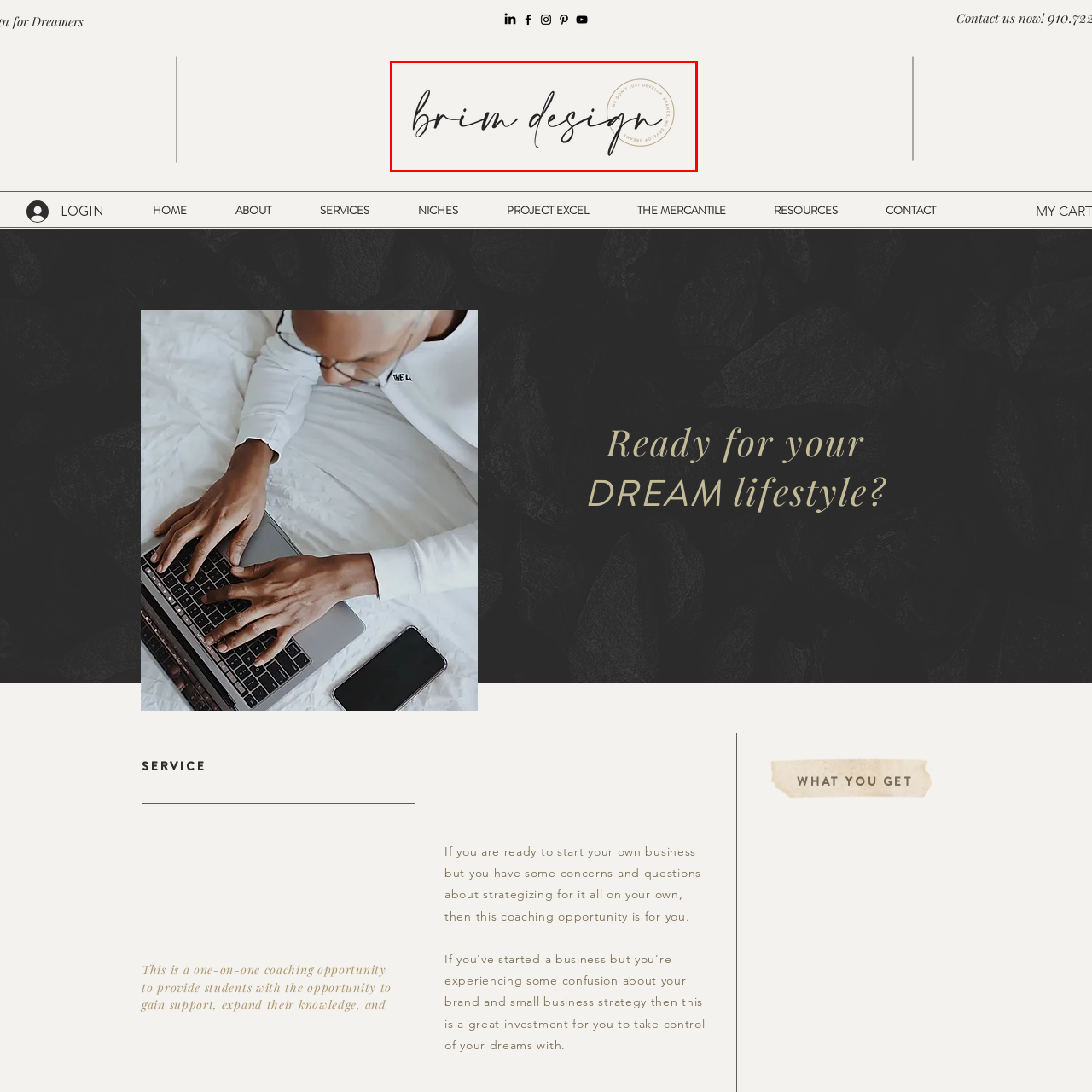View the part of the image surrounded by red, What is the primary focus of the design and branding firm? Respond with a concise word or phrase.

crafting meaningful customer interactions